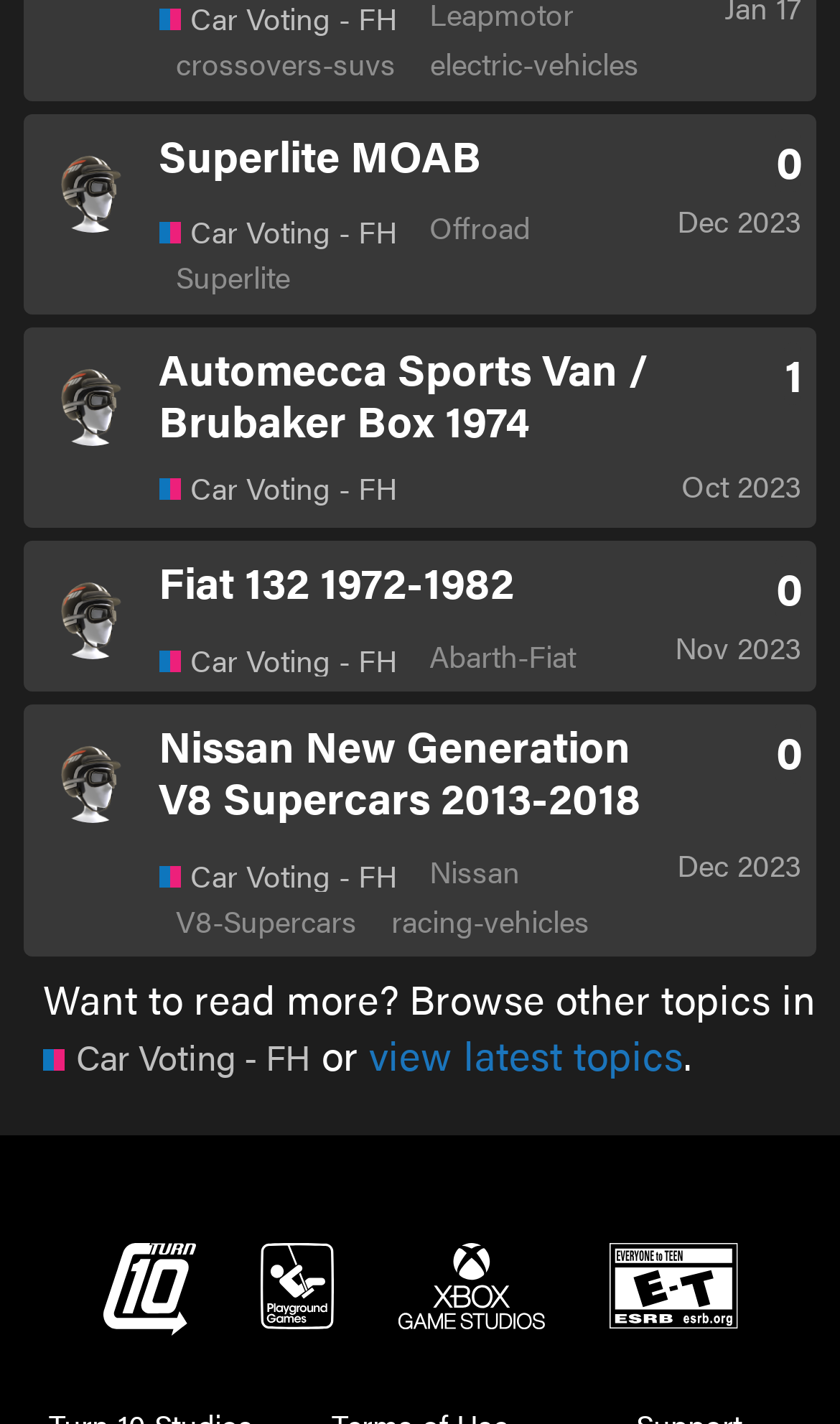Please specify the bounding box coordinates for the clickable region that will help you carry out the instruction: "Check the pinned threads for info about car wishlisting".

[0.189, 0.0, 0.473, 0.025]